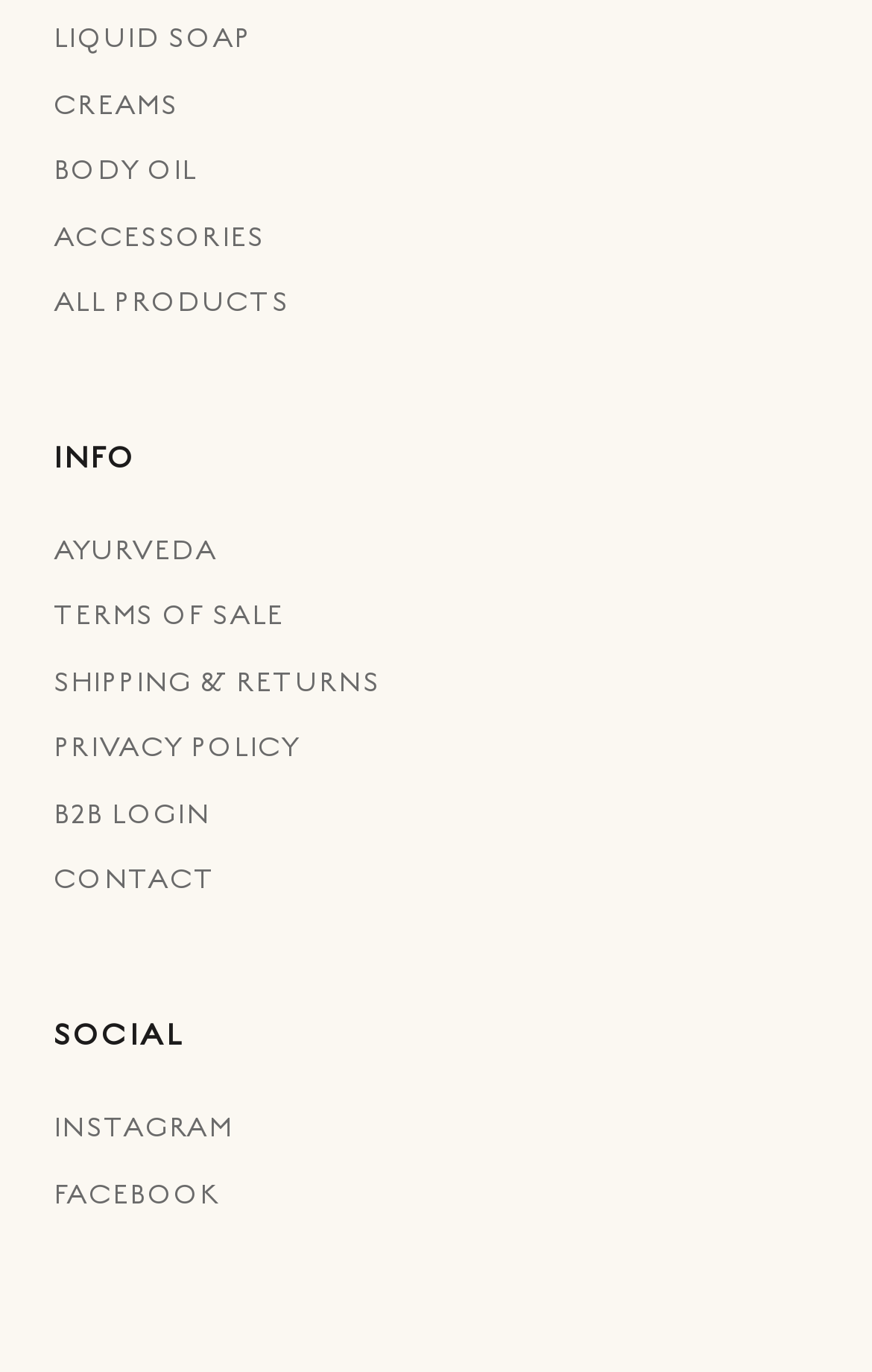How many links are present under the 'INFO' heading?
Using the visual information, reply with a single word or short phrase.

6